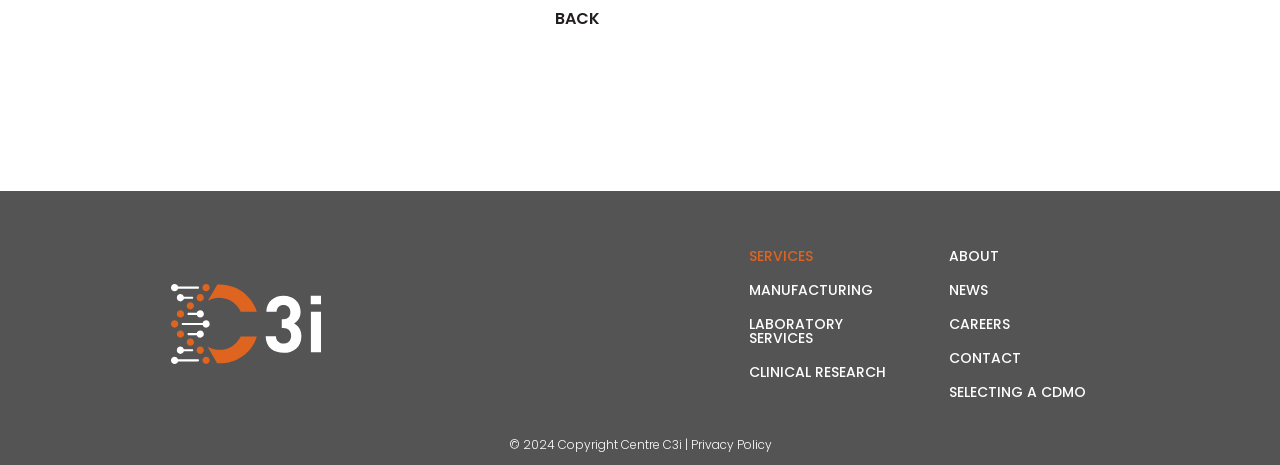What is the company name mentioned at the bottom of the page?
Use the information from the screenshot to give a comprehensive response to the question.

I found the company name 'Centre C3i' at the bottom of the page, specifically in the copyright section, which is usually located at the footer of a webpage.